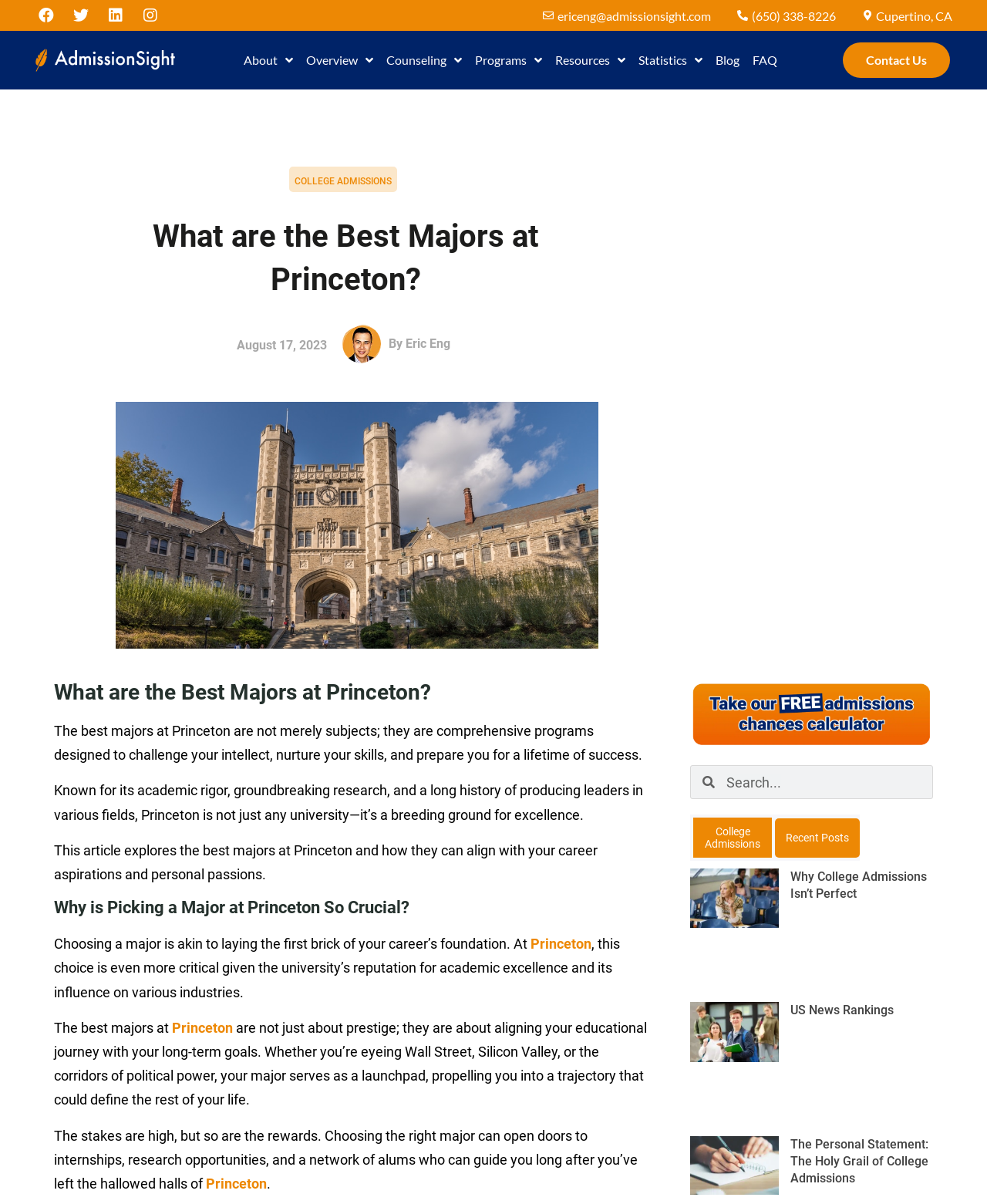Identify the bounding box coordinates of the element that should be clicked to fulfill this task: "Contact Us". The coordinates should be provided as four float numbers between 0 and 1, i.e., [left, top, right, bottom].

[0.854, 0.035, 0.962, 0.065]